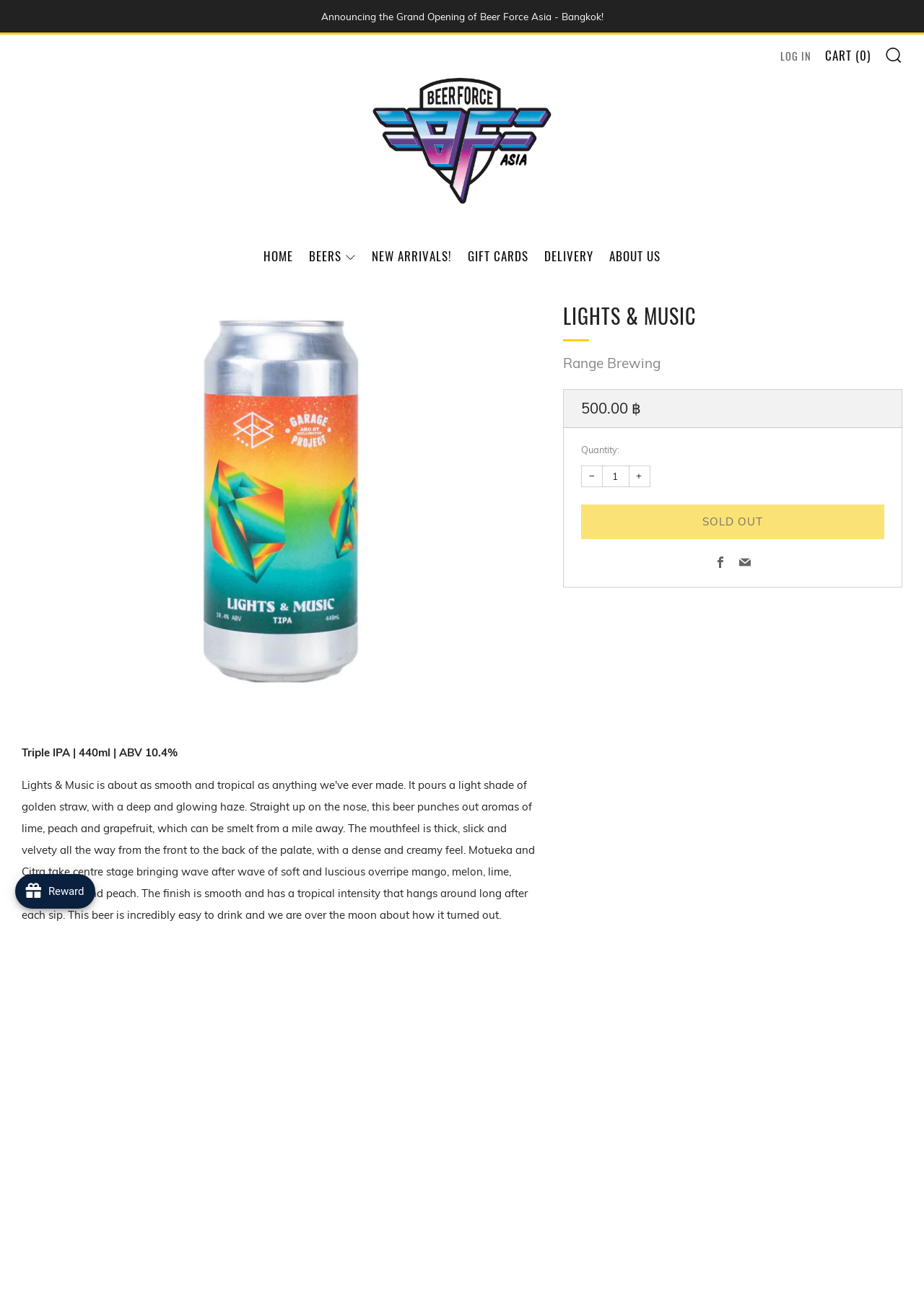Extract the main heading text from the webpage.

LIGHTS & MUSIC